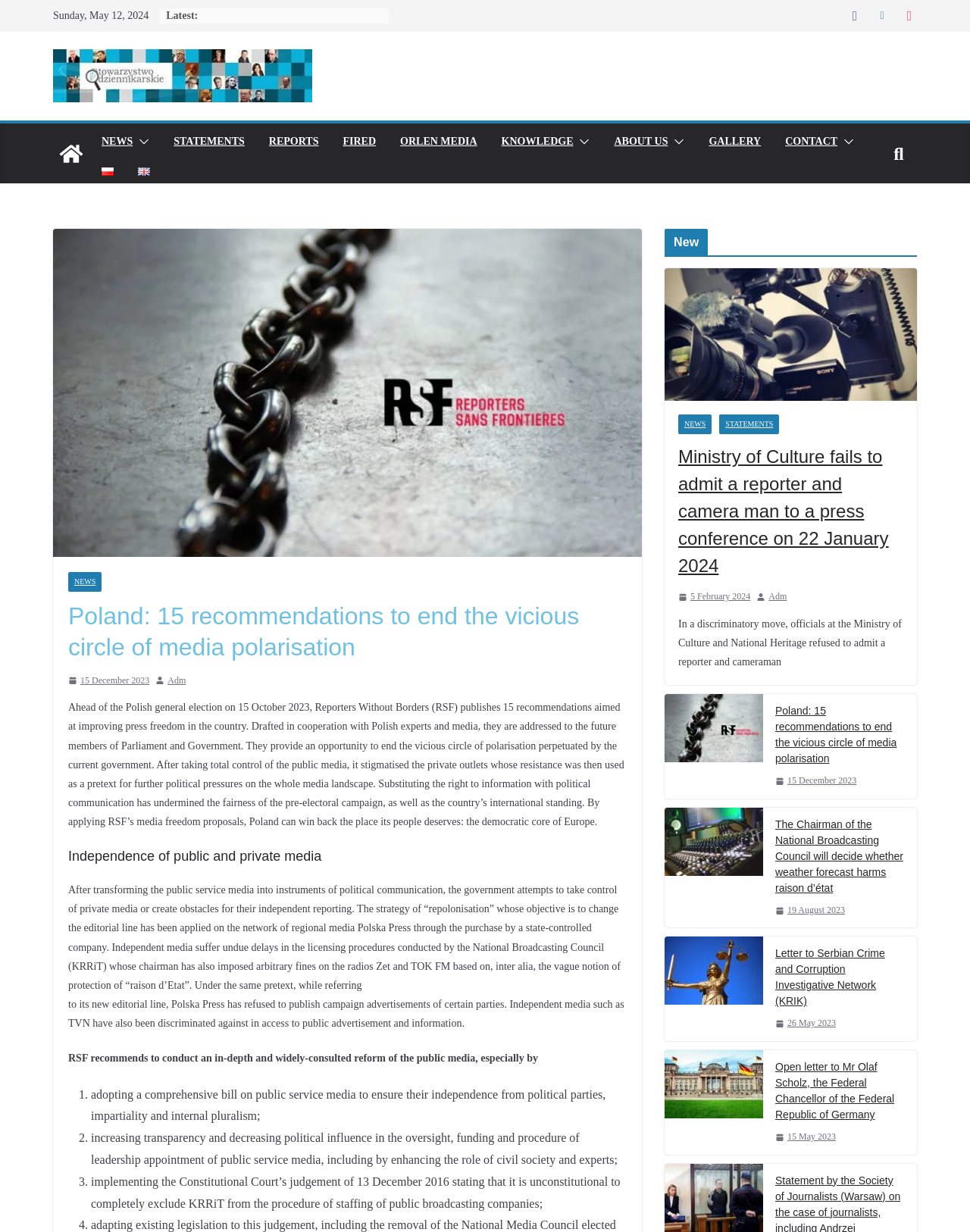How many links are there in the top navigation menu?
Please provide a single word or phrase as your answer based on the image.

9